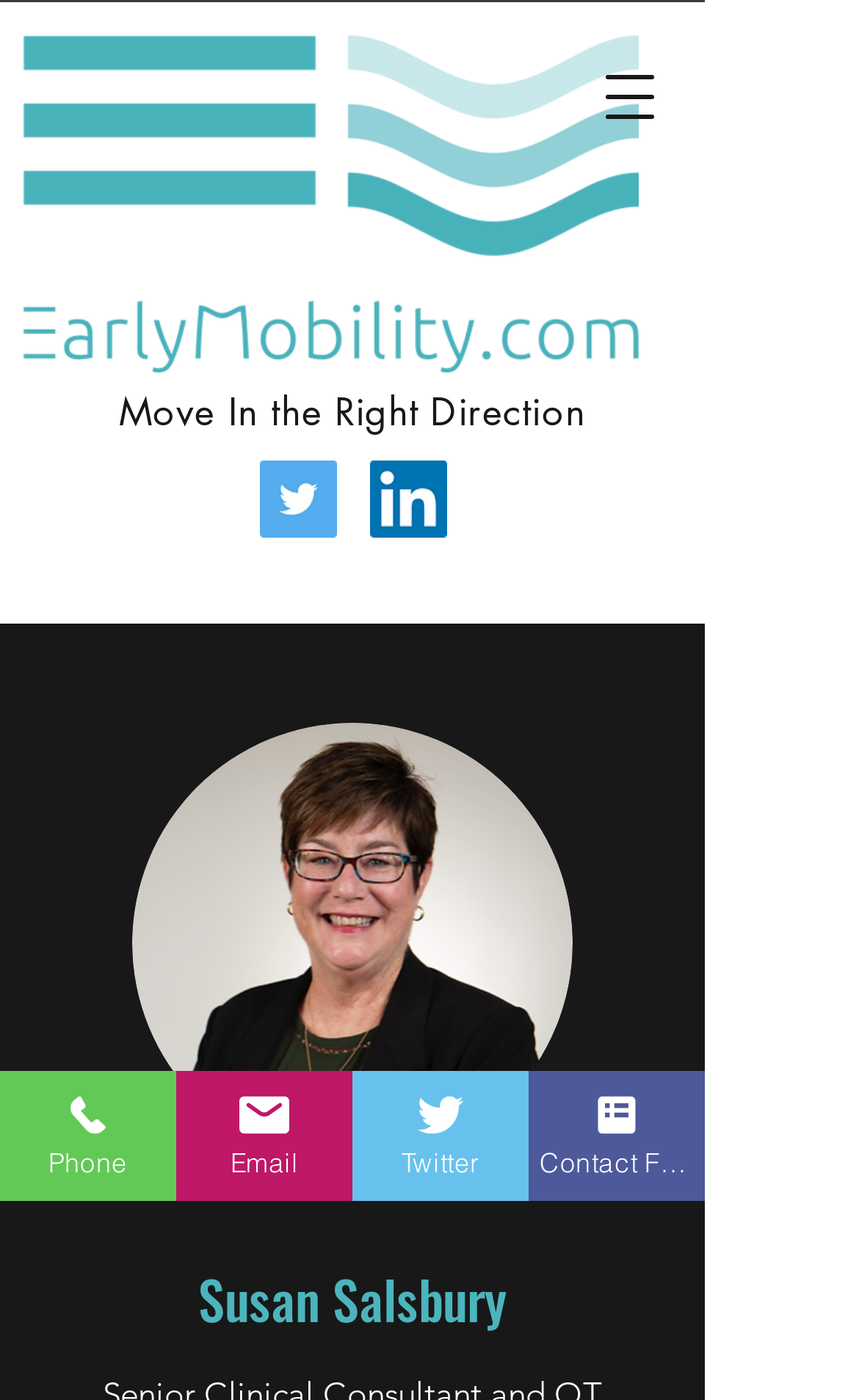Using the provided element description: "Email", determine the bounding box coordinates of the corresponding UI element in the screenshot.

[0.205, 0.765, 0.41, 0.858]